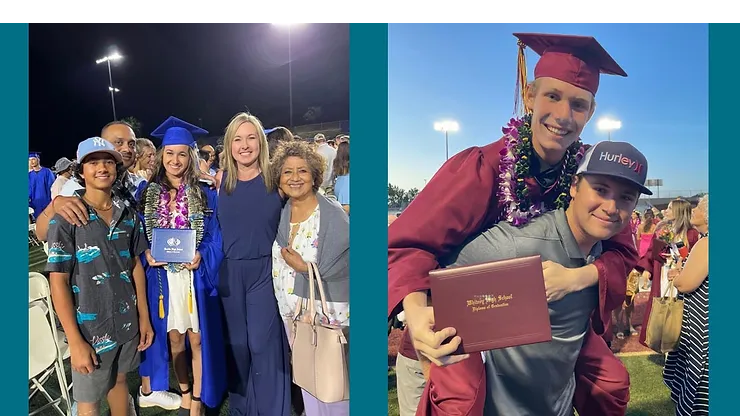Provide a thorough and detailed caption for the image.

The image captures two heartwarming moments from a graduation celebration. On the left side, a proud graduate wearing a blue cap and gown stands smiling while holding her diploma, surrounded by family and friends. The group is beaming with joy, highlighting the significance of this milestone. The brightly lit stadium in the background adds to the festive atmosphere.

On the right side, another graduate, adorned with a red cap and gown, strikes a celebratory pose, beaming as he holds his diploma. He’s playfully perched on the shoulders of a friend, creating a lively and jubilant scene that encapsulates the excitement of graduation night. Together, these images beautifully exemplify the joy and community spirit associated with academic achievements and memorable celebrations.